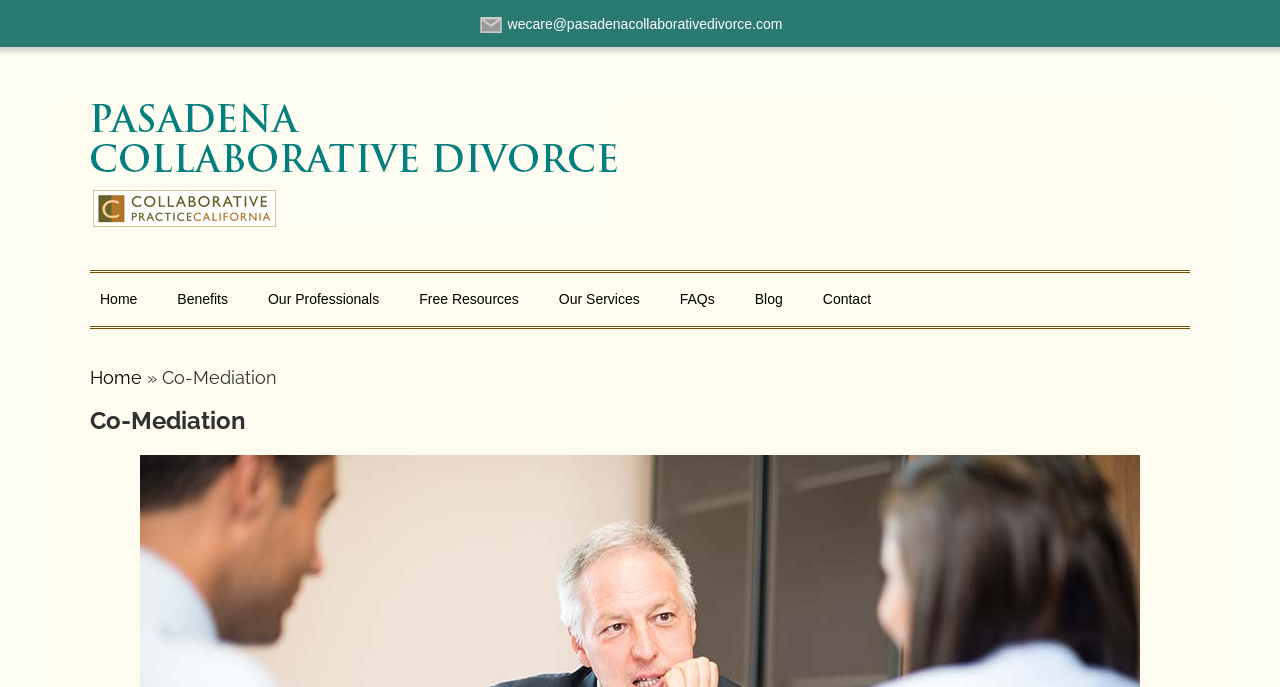Refer to the screenshot and answer the following question in detail:
What is the name of the organization?

I found the name of the organization by looking at the link element with the text 'Pasadena Collaborative Divorce' and an image with the same text.